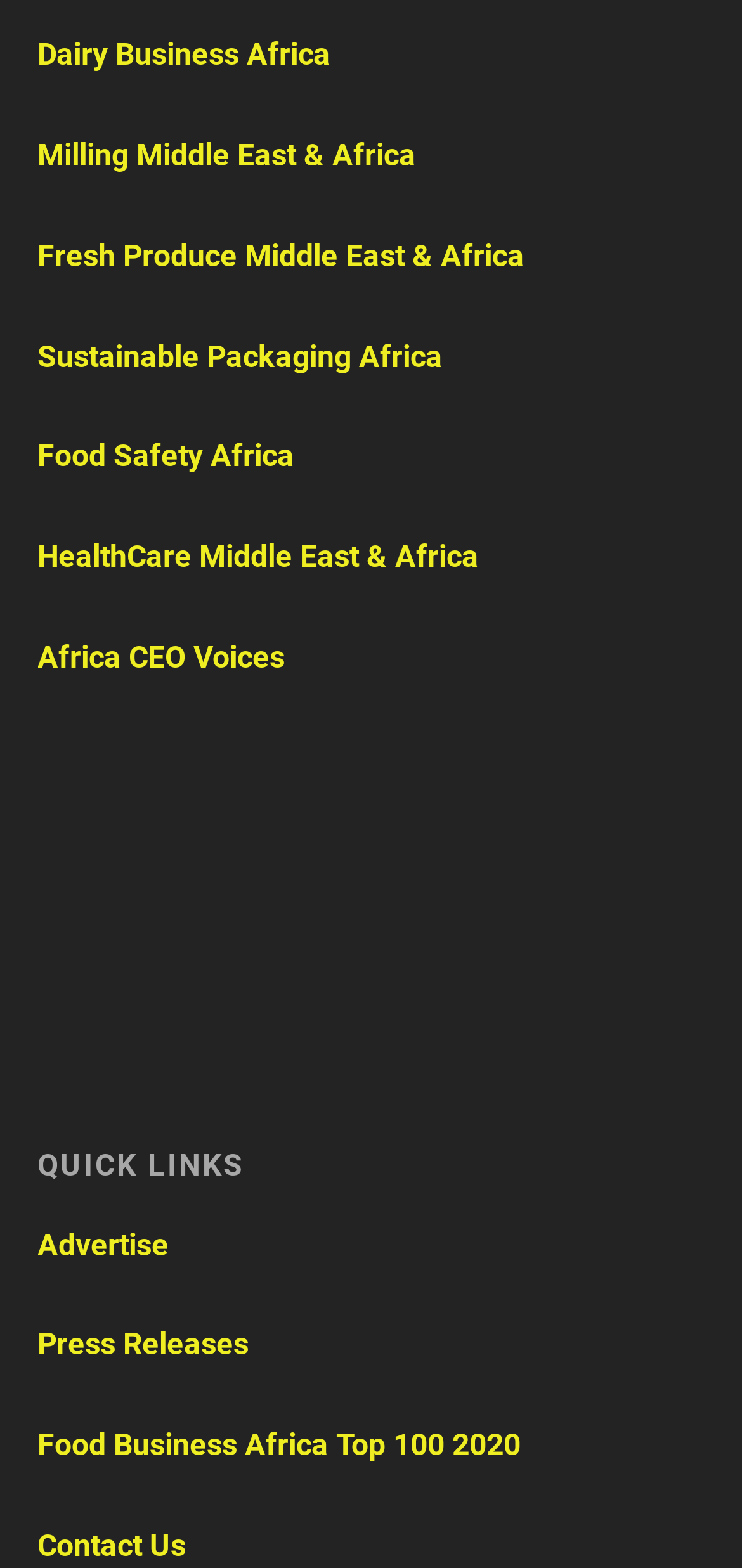Please give a succinct answer to the question in one word or phrase:
What is the first industry mentioned?

Dairy Business